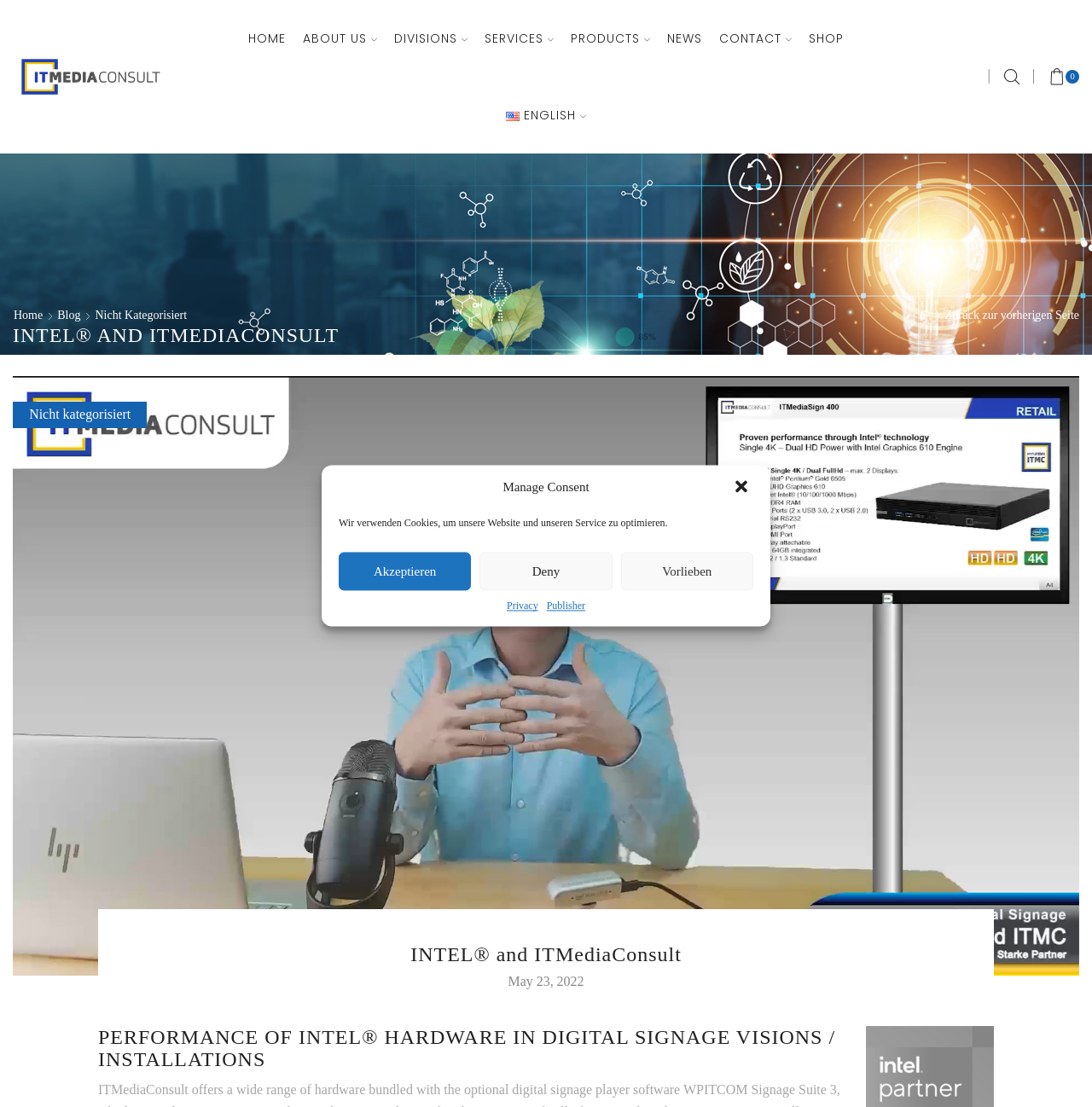Please identify the bounding box coordinates of the element I should click to complete this instruction: 'Click the ABOUT US link'. The coordinates should be given as four float numbers between 0 and 1, like this: [left, top, right, bottom].

[0.27, 0.0, 0.353, 0.069]